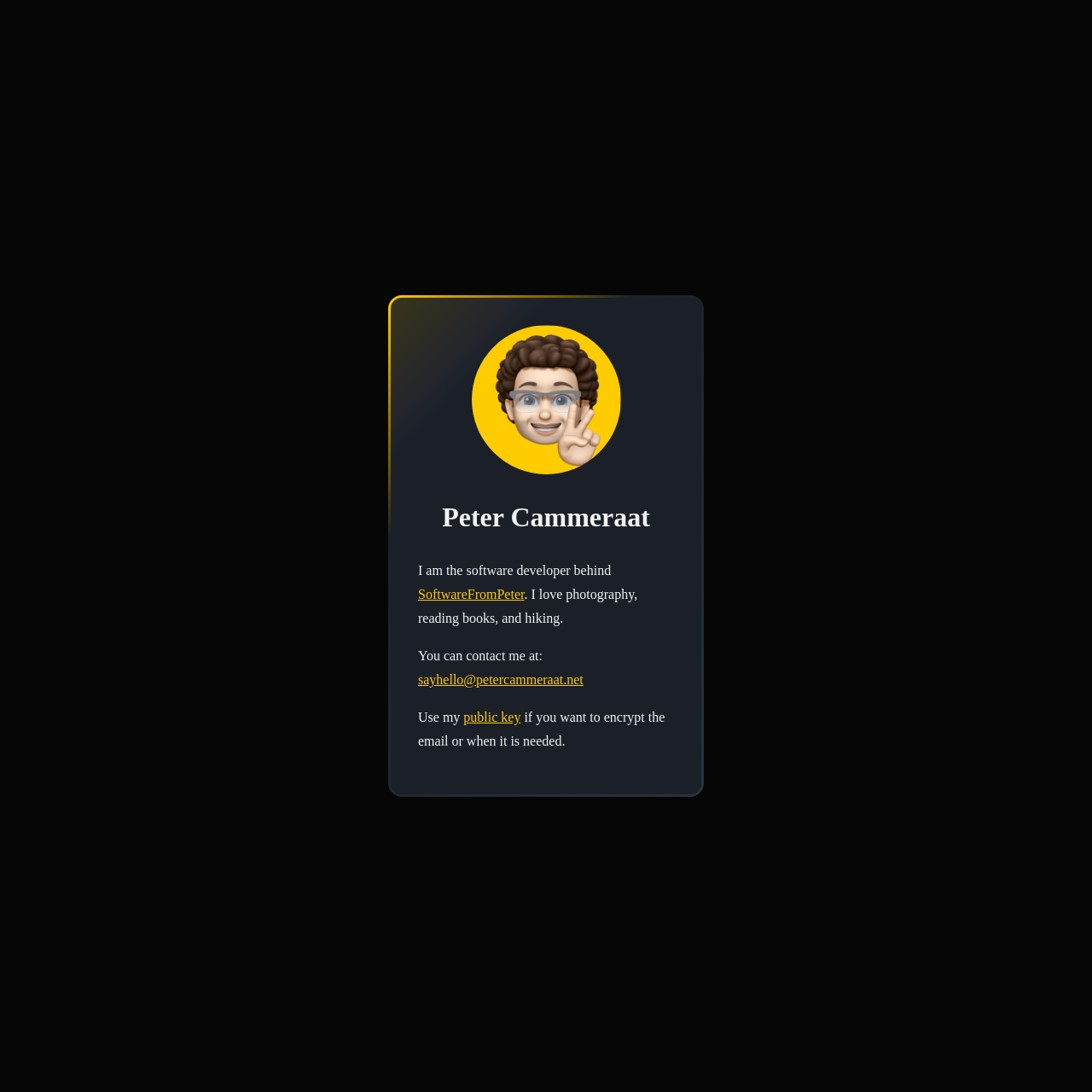How can you contact Peter Cammeraat?
Please provide a single word or phrase as your answer based on the screenshot.

via email